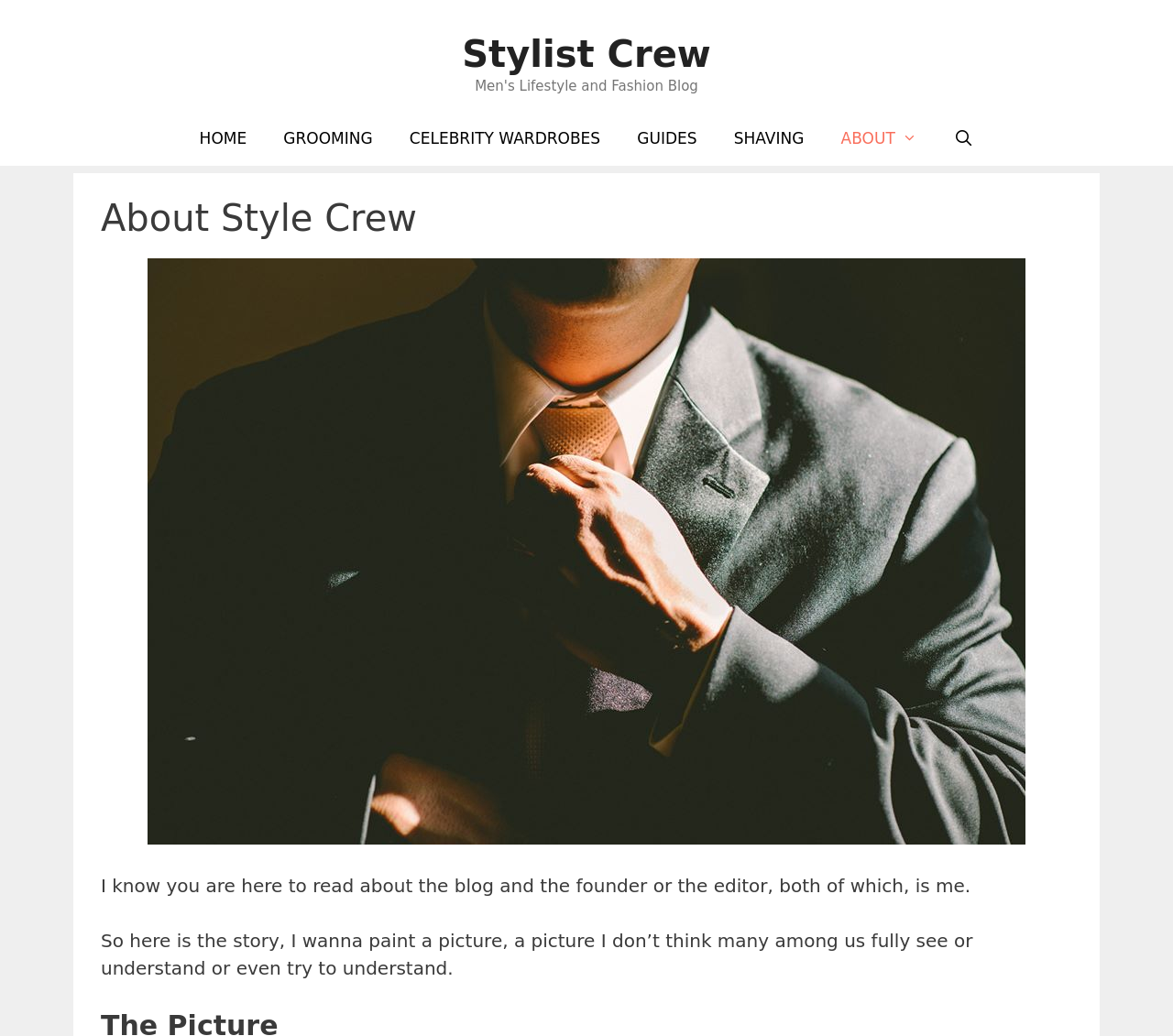Generate an in-depth caption that captures all aspects of the webpage.

The webpage is about the "About Style Crew" section of the "Stylist Crew" website. At the top, there is a banner with a link to the "Stylist Crew" site. Below the banner, there is a primary navigation menu with seven links: "HOME", "GROOMING", "CELEBRITY WARDROBES", "GUIDES", "SHAVING", "ABOUT", and "Open Search Bar". 

The main content area has a heading "About Style Crew" at the top. Below the heading, there is a large figure or image that takes up most of the width of the page. Underneath the figure, there are two paragraphs of text. The first paragraph reads, "I know you are here to read about the blog and the founder or the editor, both of which, is me." The second paragraph starts with, "So here is the story, I wanna paint a picture, a picture I don’t think many among us fully see or understand or even try to understand."